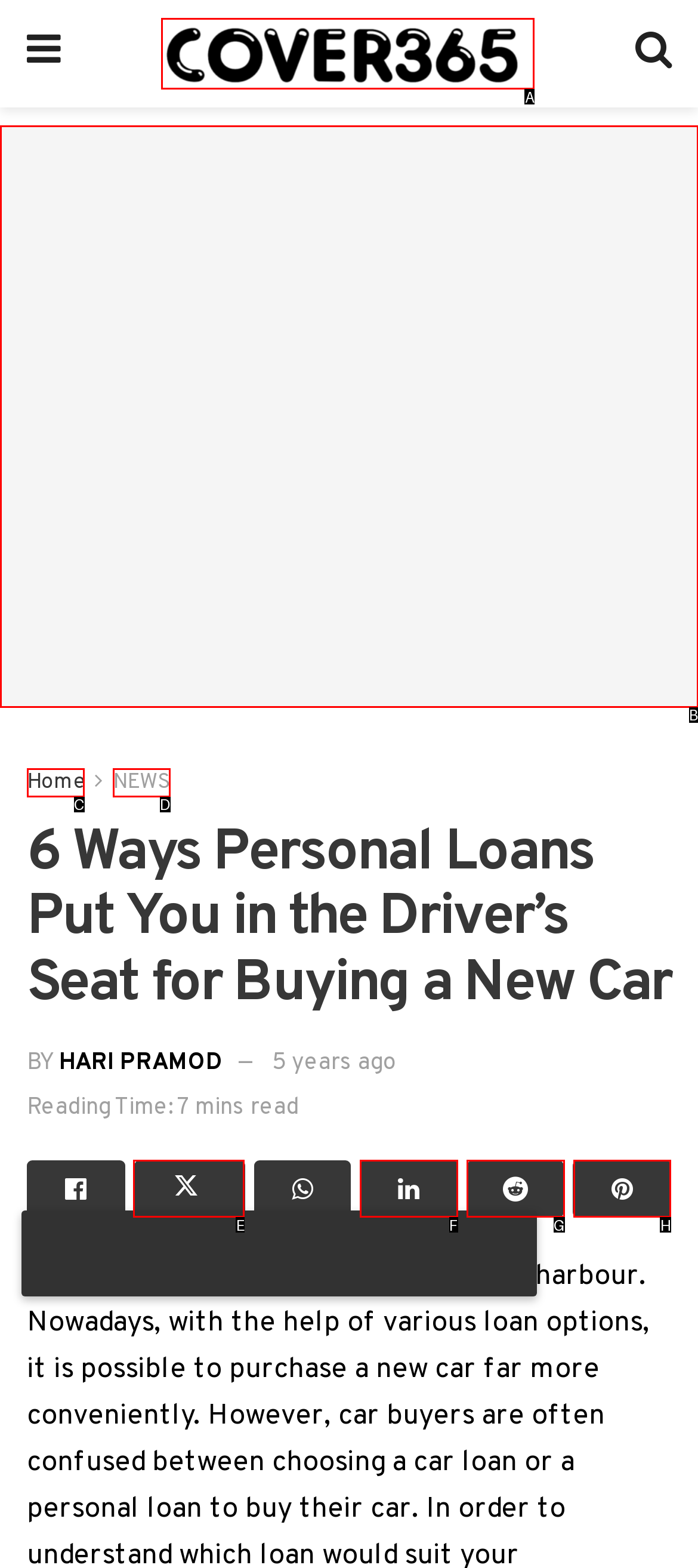Find the option that fits the given description: Share on Twitter
Answer with the letter representing the correct choice directly.

E